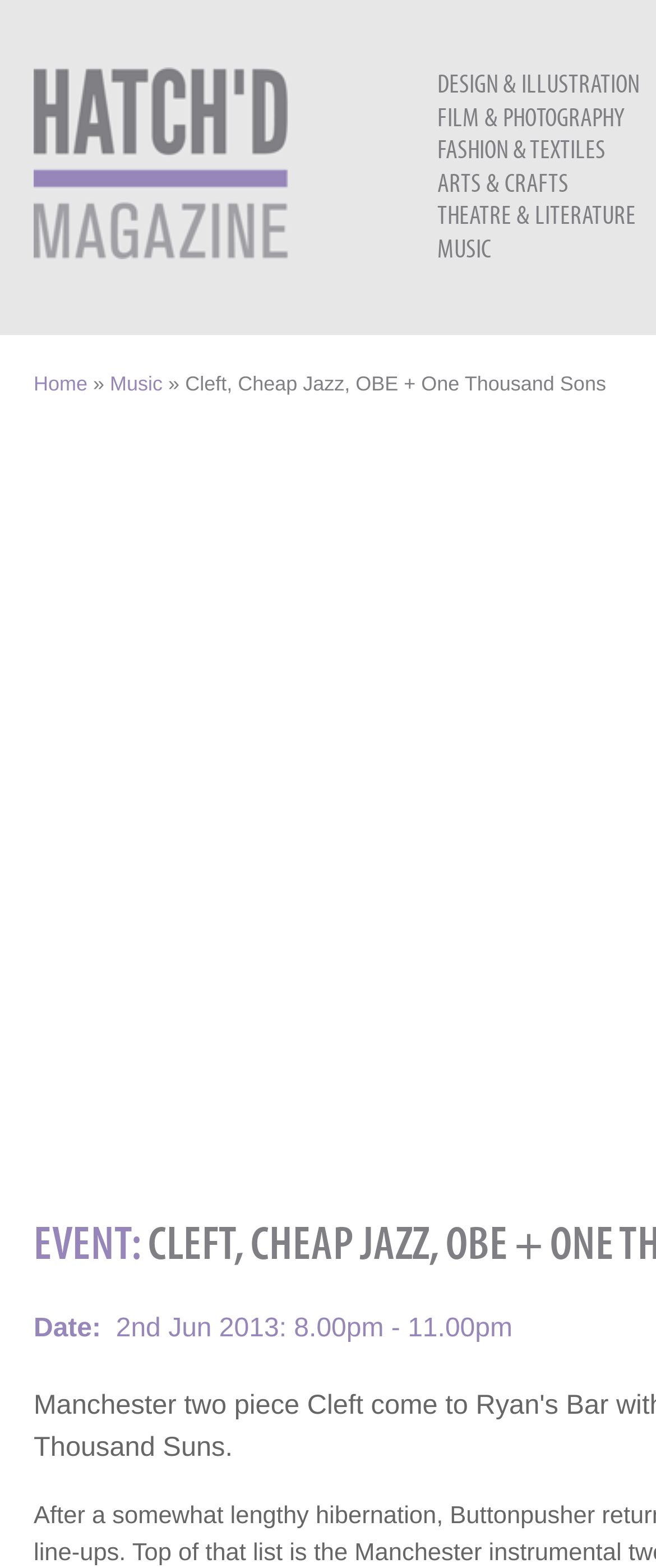Determine the bounding box of the UI element mentioned here: "Film & Photography". The coordinates must be in the format [left, top, right, bottom] with values ranging from 0 to 1.

[0.667, 0.063, 0.951, 0.084]